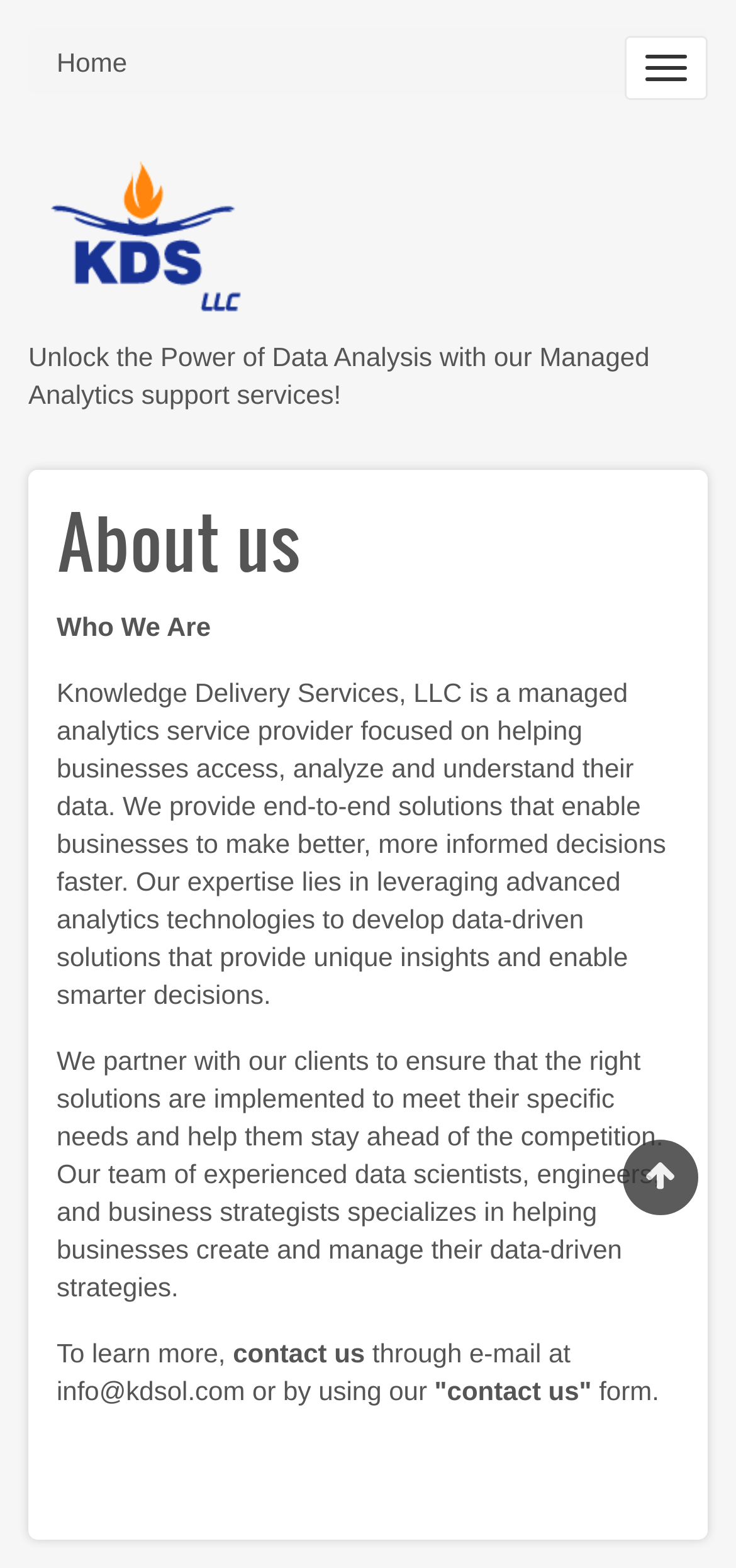Review the image closely and give a comprehensive answer to the question: What kind of team does the company have?

The webpage mentions that the company's team consists of experienced data scientists, engineers, and business strategists who specialize in helping businesses create and manage their data-driven strategies.